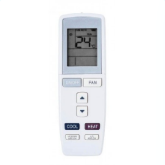Convey all the details present in the image.

This image features an air conditioner remote control designed for easy operation. The device showcases a digital display that indicates the current temperature set at 24°C, alongside buttons for adjusting the mode—cooling and heating—as well as options for fan settings. The layout is user-friendly, enabling quick access to essential functionalities. This particular model is categorized as a compatible remote for various air conditioning units, emphasizing its versatility in managing indoor climate efficiently.